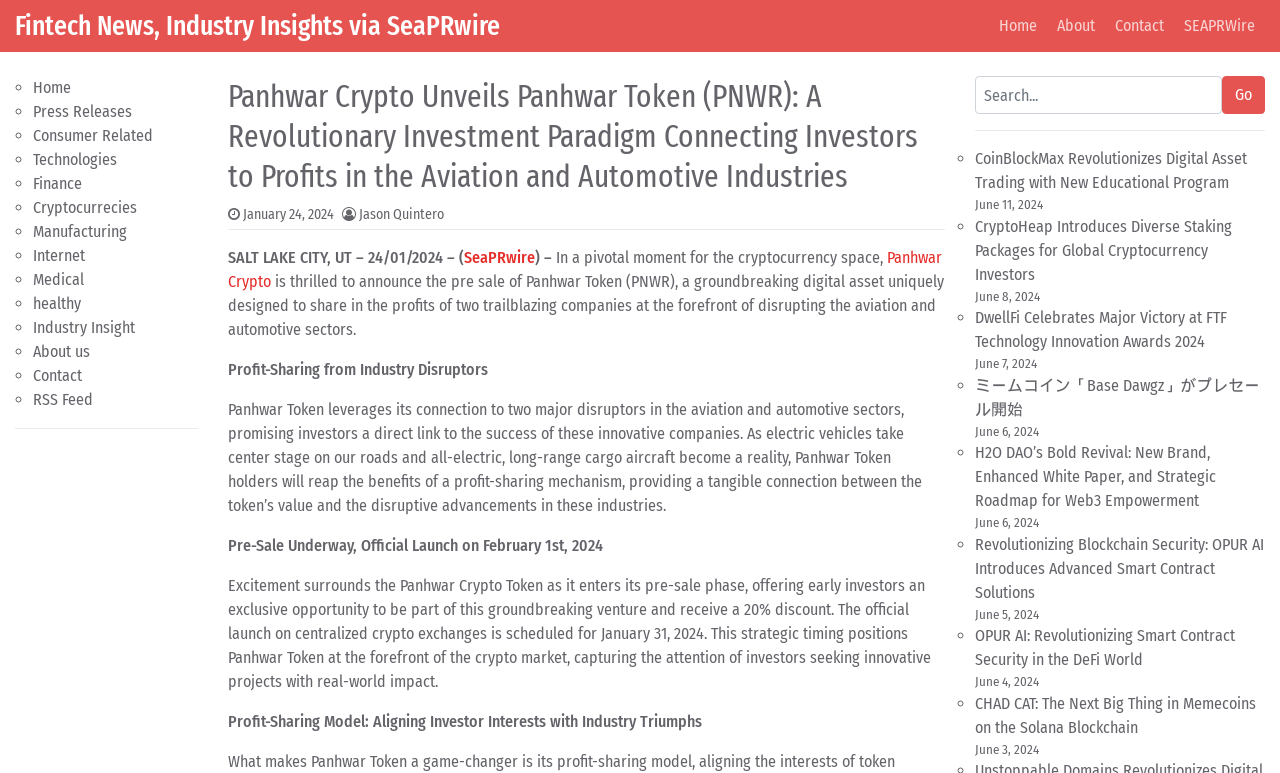Specify the bounding box coordinates of the element's area that should be clicked to execute the given instruction: "Read more about 'Panhwar Crypto Unveils Panhwar Token (PNWR)'". The coordinates should be four float numbers between 0 and 1, i.e., [left, top, right, bottom].

[0.178, 0.098, 0.738, 0.254]